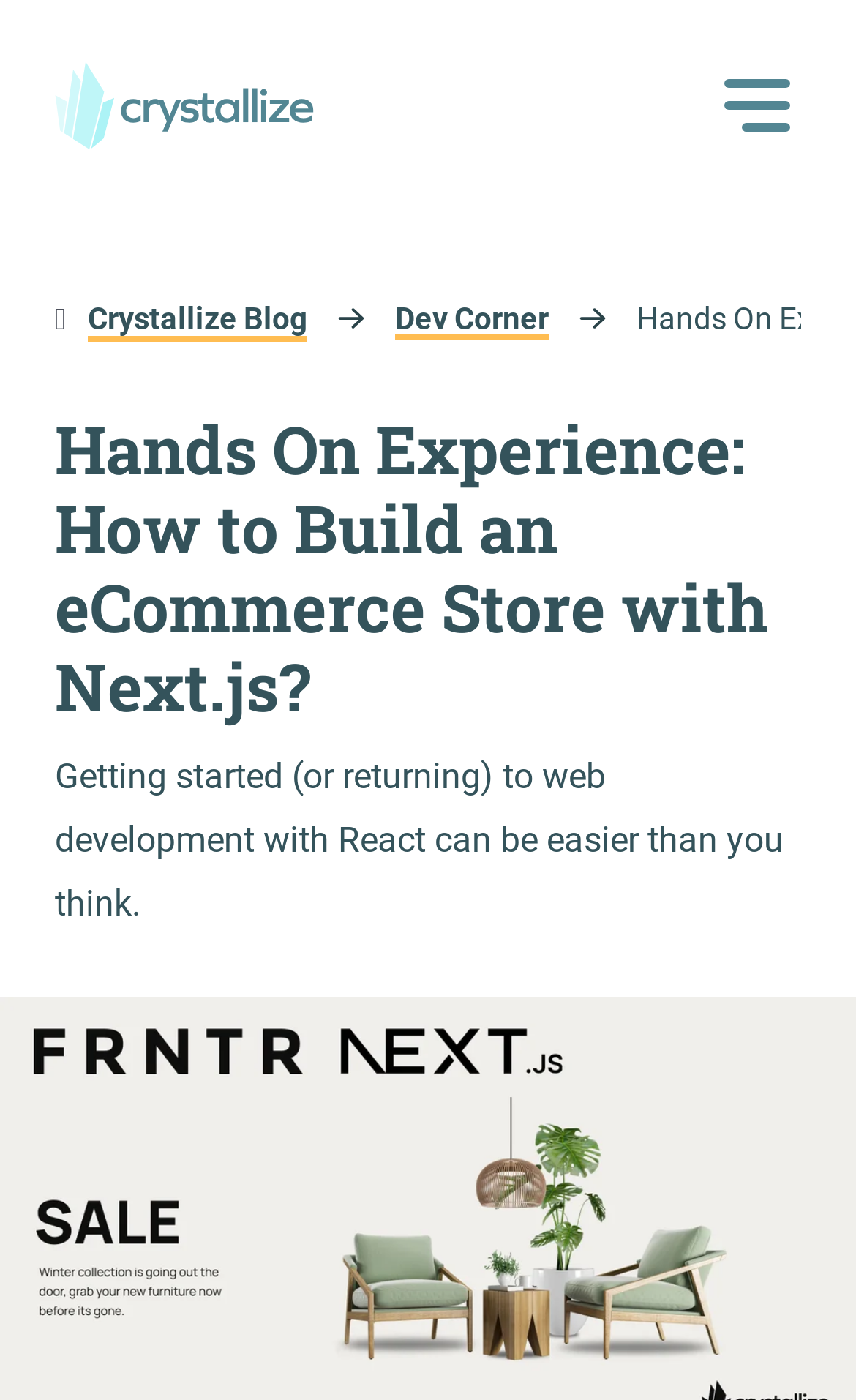What is the icon next to 'Crystallize Blog'?
Look at the screenshot and respond with one word or a short phrase.

🍞